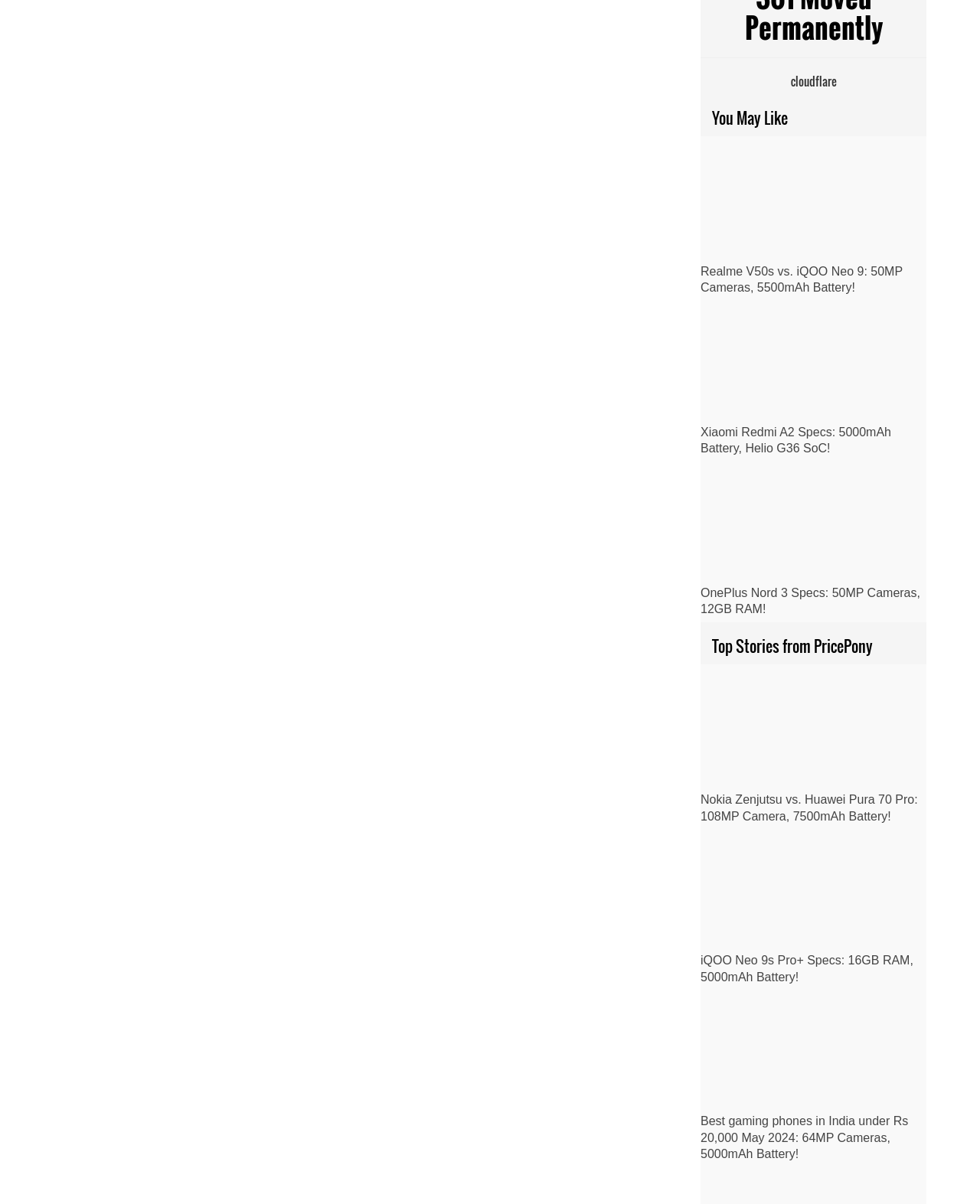Please specify the bounding box coordinates of the region to click in order to perform the following instruction: "Explore 'Best gaming phones in India under Rs 20,000 May 2024: 64MP Cameras, 5000mAh Battery!'".

[0.715, 0.824, 0.945, 0.924]